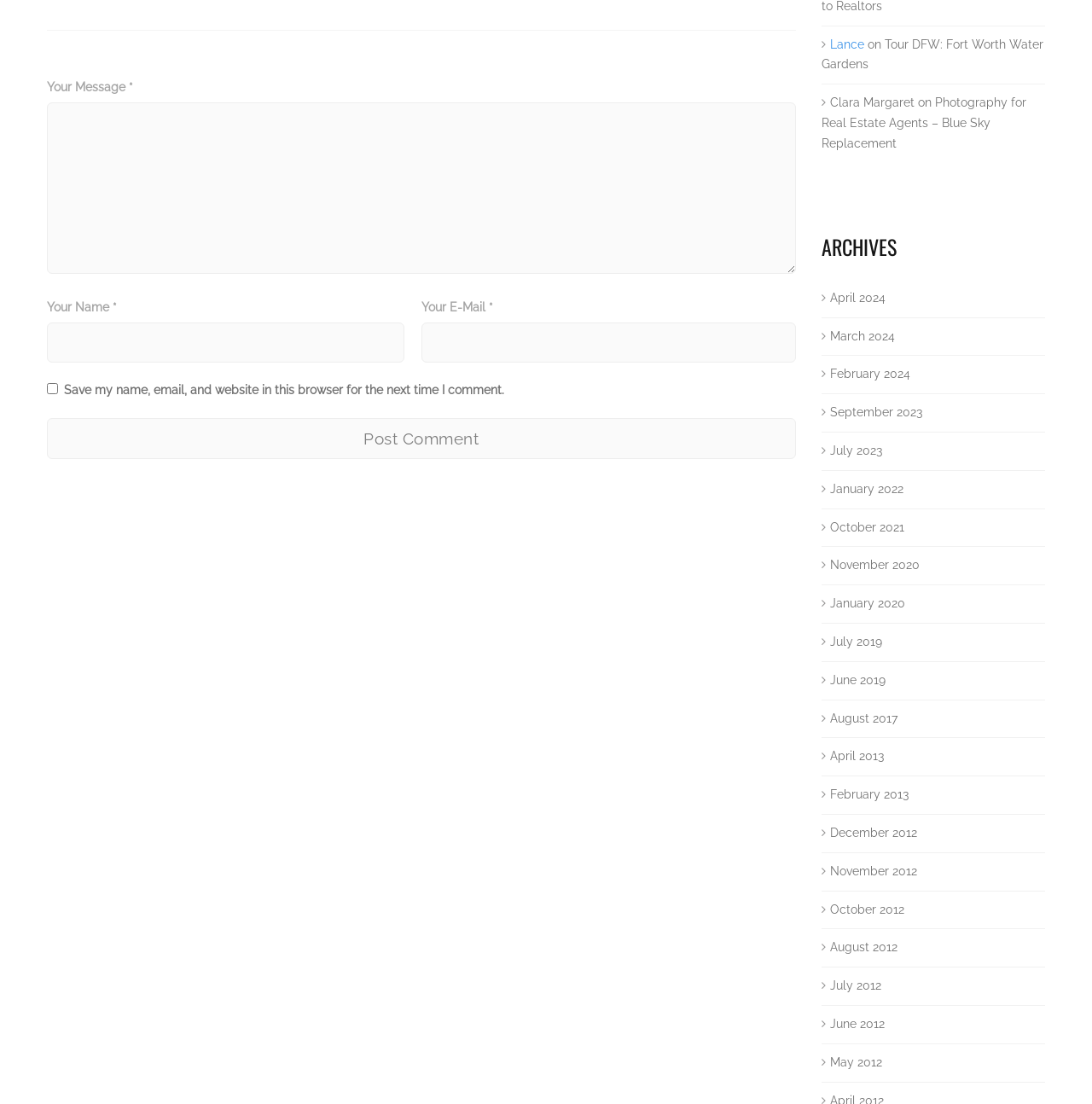Please specify the bounding box coordinates of the clickable region to carry out the following instruction: "Enter your message". The coordinates should be four float numbers between 0 and 1, in the format [left, top, right, bottom].

[0.043, 0.093, 0.729, 0.248]